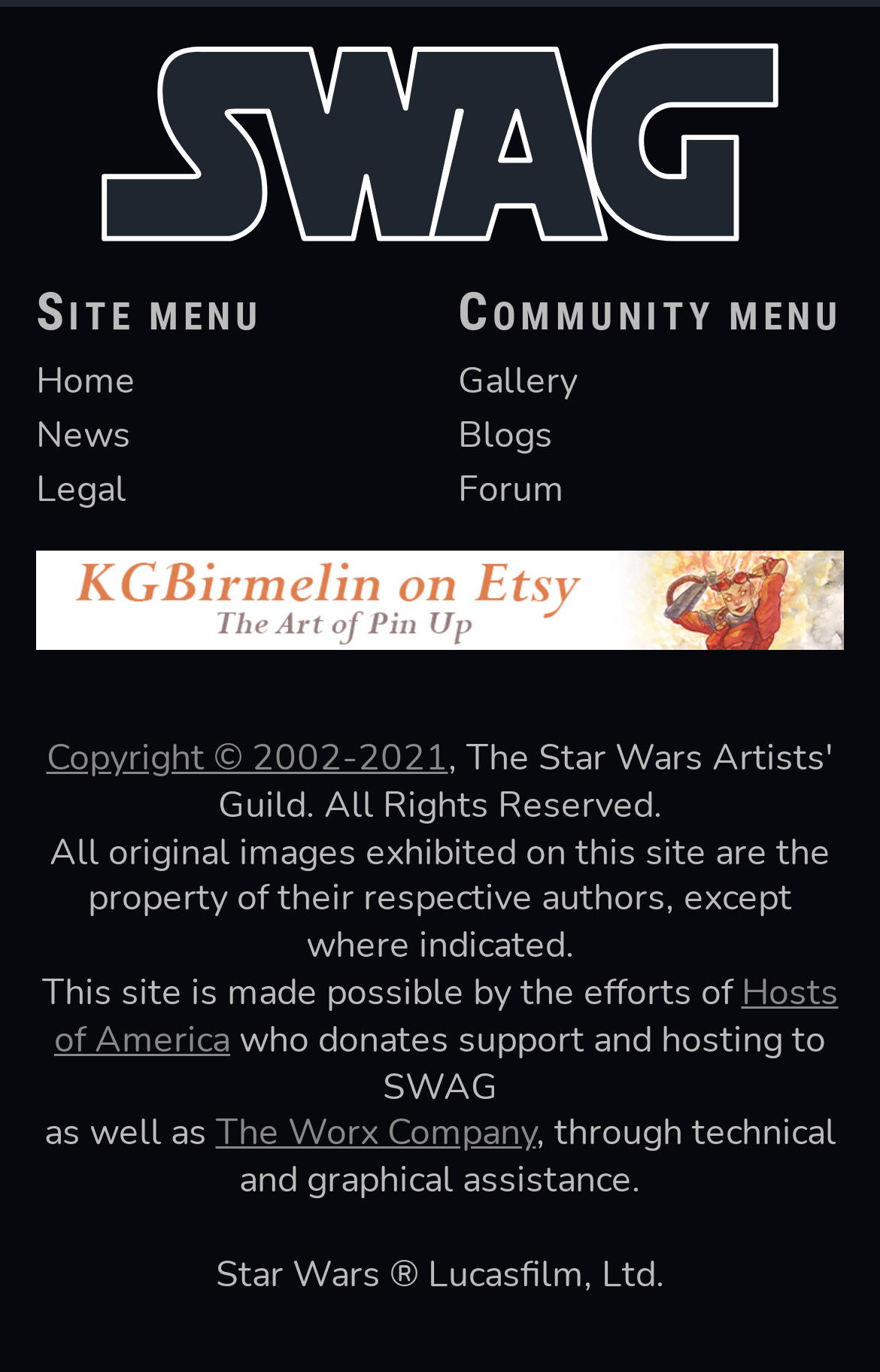Identify the bounding box for the described UI element. Provide the coordinates in (top-left x, top-left y, bottom-right x, bottom-right y) format with values ranging from 0 to 1: Home

[0.041, 0.26, 0.154, 0.296]